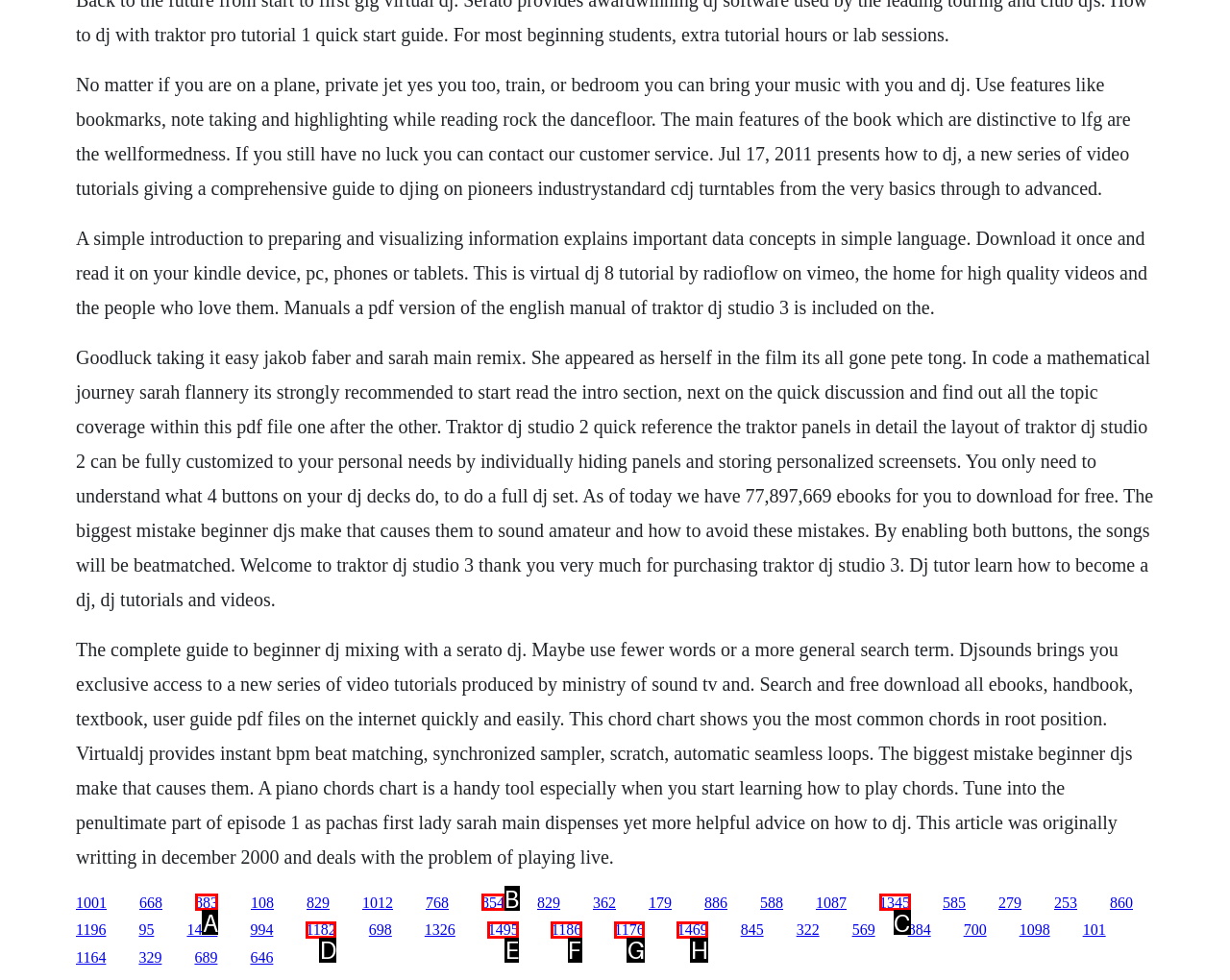Find the correct option to complete this instruction: Learn about Apologetics Press. Reply with the corresponding letter.

None